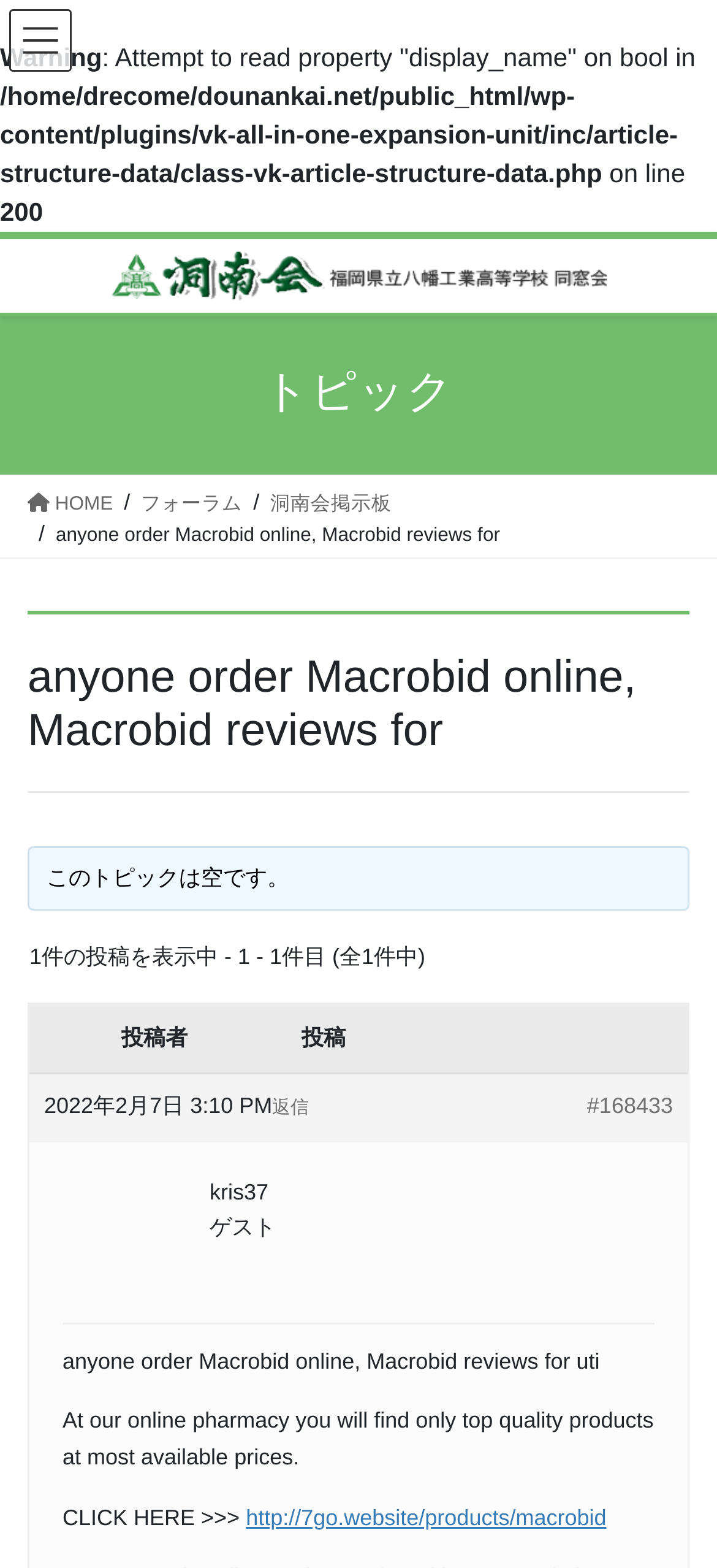Determine the bounding box for the UI element as described: "M5 Receptors". The coordinates should be represented as four float numbers between 0 and 1, formatted as [left, top, right, bottom].

None